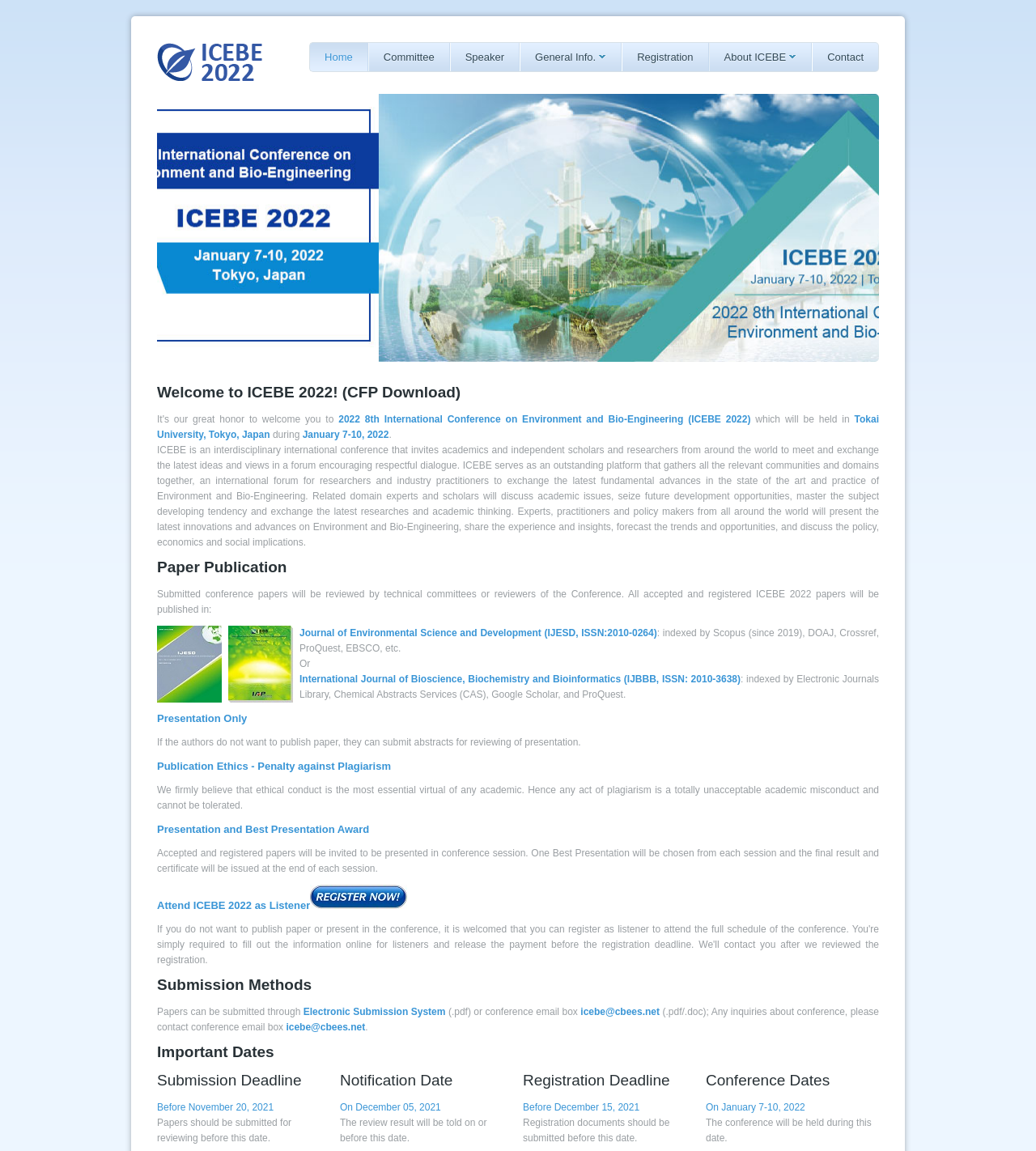Analyze the image and deliver a detailed answer to the question: What is the purpose of the conference?

The purpose of the conference can be inferred from the StaticText 'ICEBE is an interdisciplinary international conference that invites academics and independent scholars and researchers from around the world to meet and exchange the latest ideas and views in a forum encouraging respectful dialogue.' which is located below the heading 'Welcome to ICEBE 2022!'.